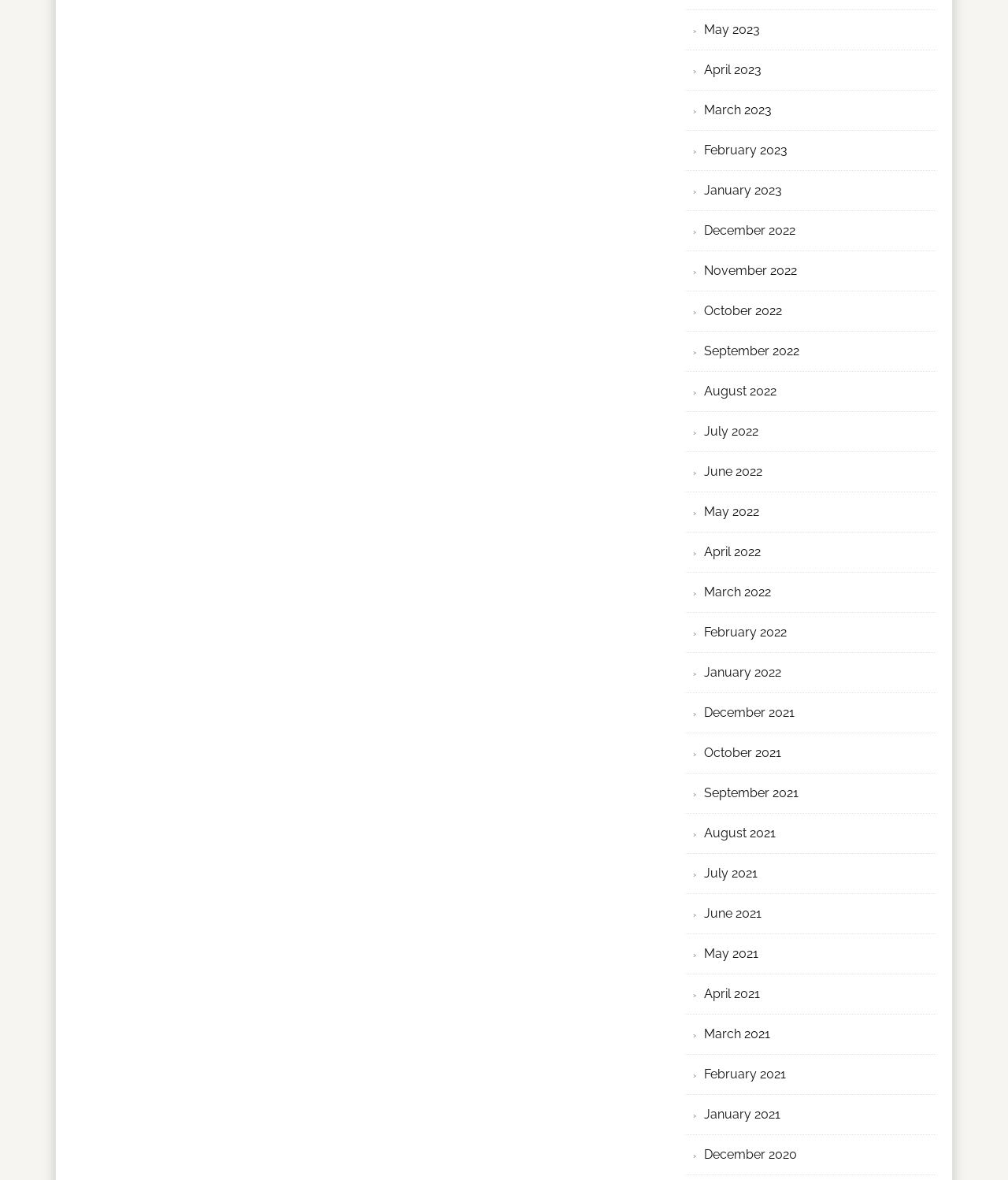Give a short answer using one word or phrase for the question:
What is the most recent month listed?

May 2023